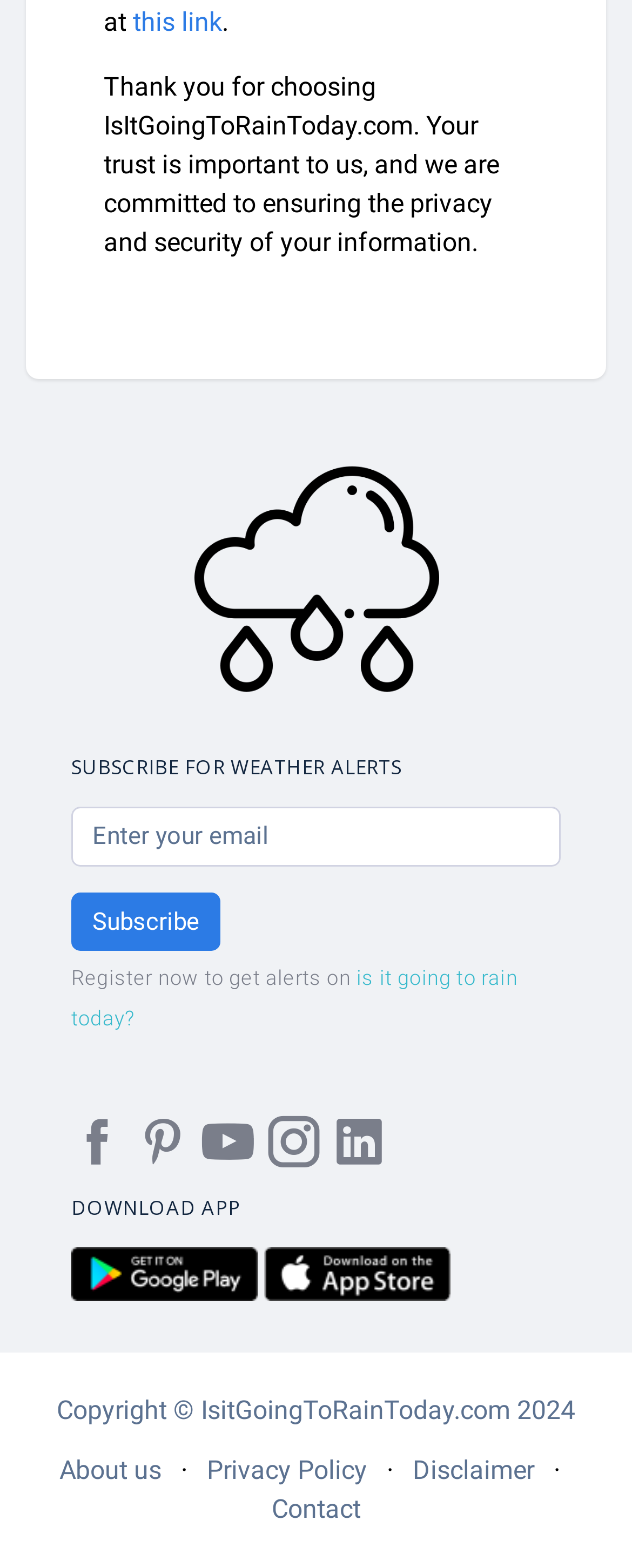Find the bounding box coordinates for the area that should be clicked to accomplish the instruction: "Download the app from Google Play Store".

[0.113, 0.802, 0.419, 0.821]